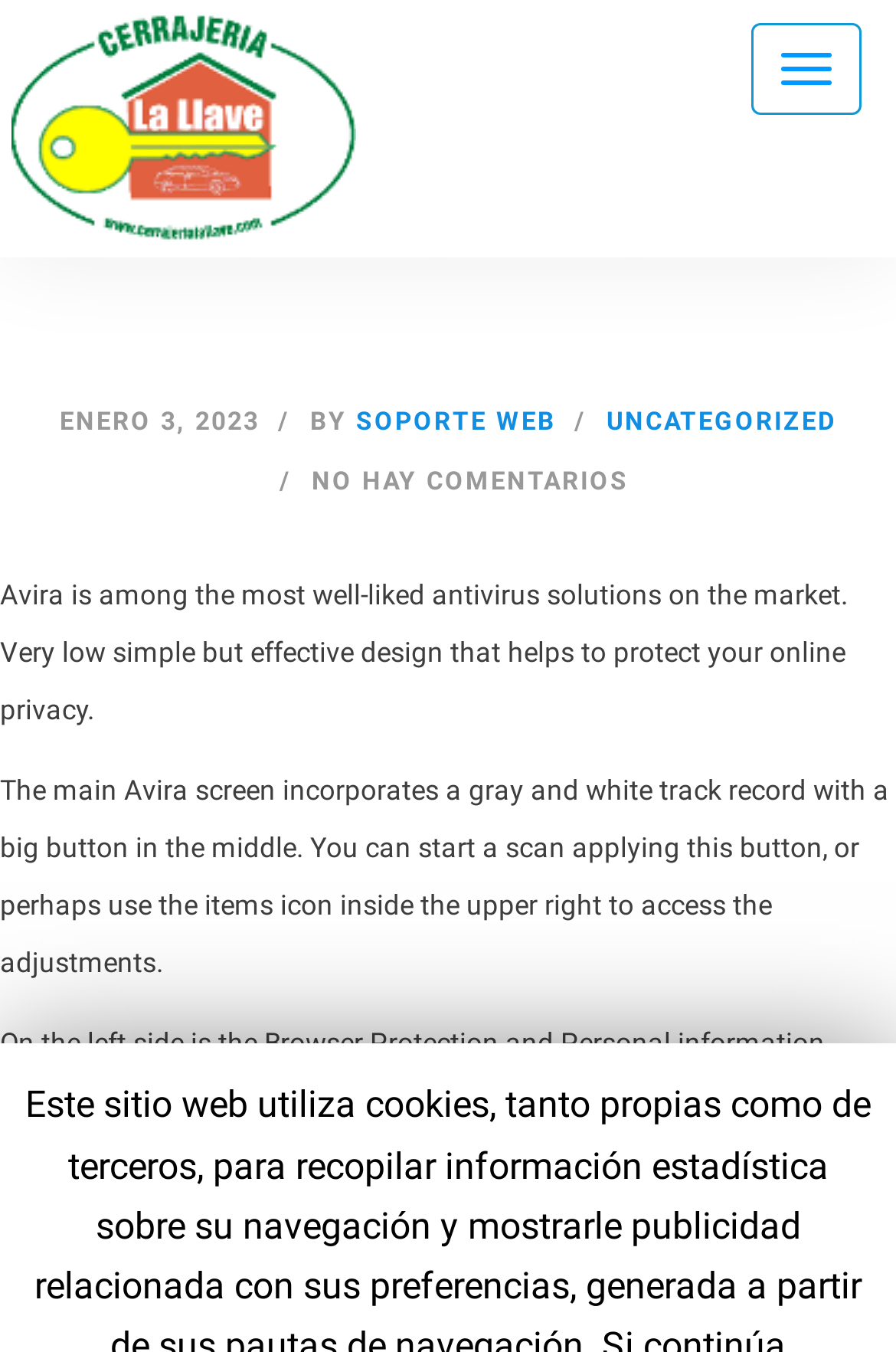Write an extensive caption that covers every aspect of the webpage.

The webpage is about an Avira review, with the title "Avira Review | Cerrajería La Llave" at the top. On the top right, there is a button to toggle navigation. Below the title, there is a link to "Cerrajería La Llave" accompanied by an image of the same name. 

To the right of the image, there is a section with the date "ENERO 3, 2023" and the author "SOPORTE WEB". Below this section, there are two links, "UNCATEGORIZED" and a notice that says "NO HAY COMENTARIOS", which means "NO COMMENTS" in Spanish.

The main content of the webpage is a review of Avira, an antivirus solution. The review is divided into three paragraphs. The first paragraph describes Avira as a well-liked antivirus solution with a simple but effective design that helps protect online privacy. 

The second paragraph explains the main Avira screen, which has a gray and white background with a big button in the middle to start a scan. There is also an icon in the upper right corner to access settings.

The third paragraph discusses the features of Avira, including Browser Protection and Personal Information Scanner, which protects against spyware, adware, spam, and scam. There are also other options available, including a tool that checks for weak passwords. There is a link to a related article about PC Matic costs at the bottom of the review.